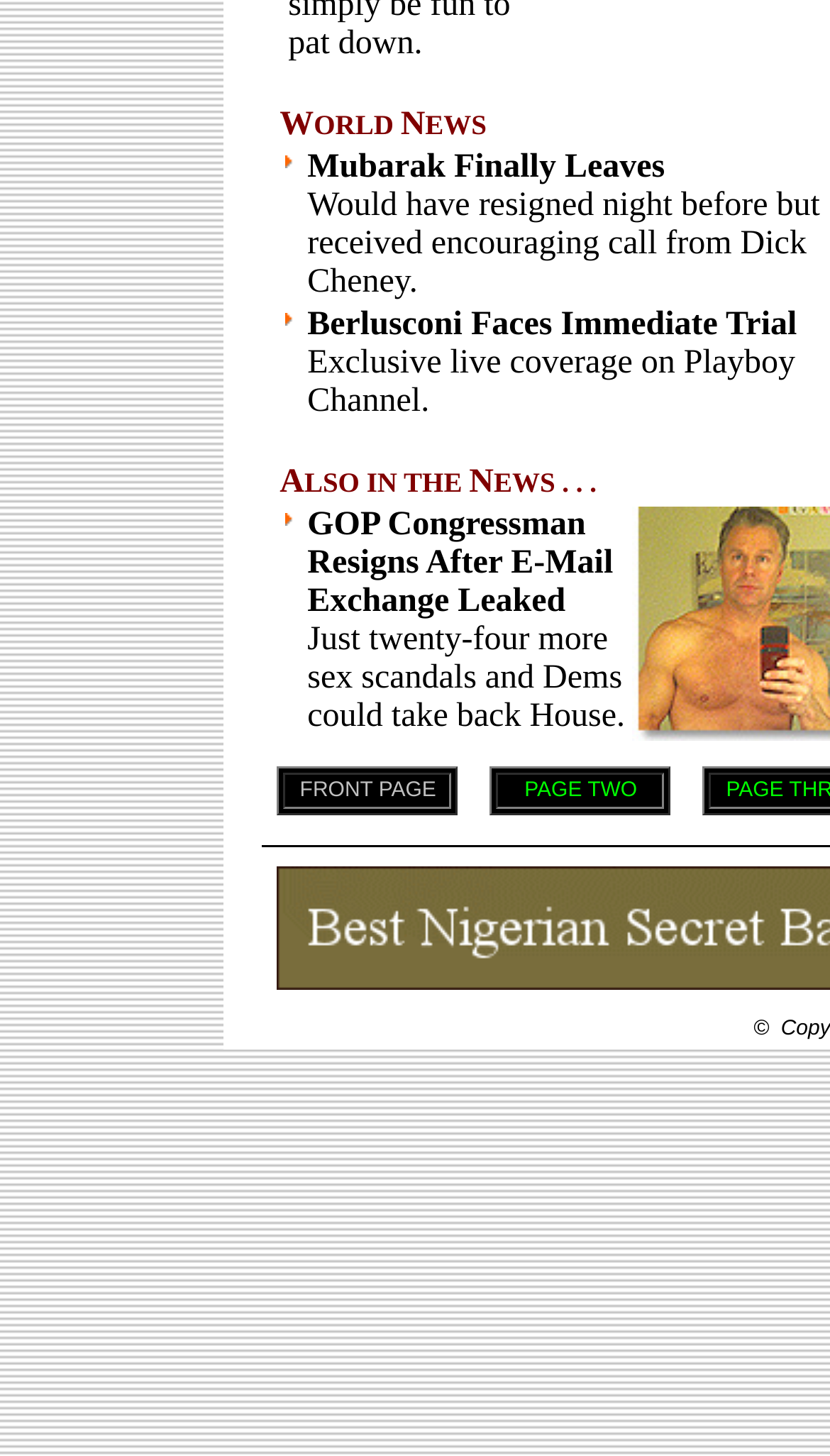Identify the bounding box coordinates for the UI element described by the following text: "PAGE TWO". Provide the coordinates as four float numbers between 0 and 1, in the format [left, top, right, bottom].

[0.632, 0.528, 0.768, 0.553]